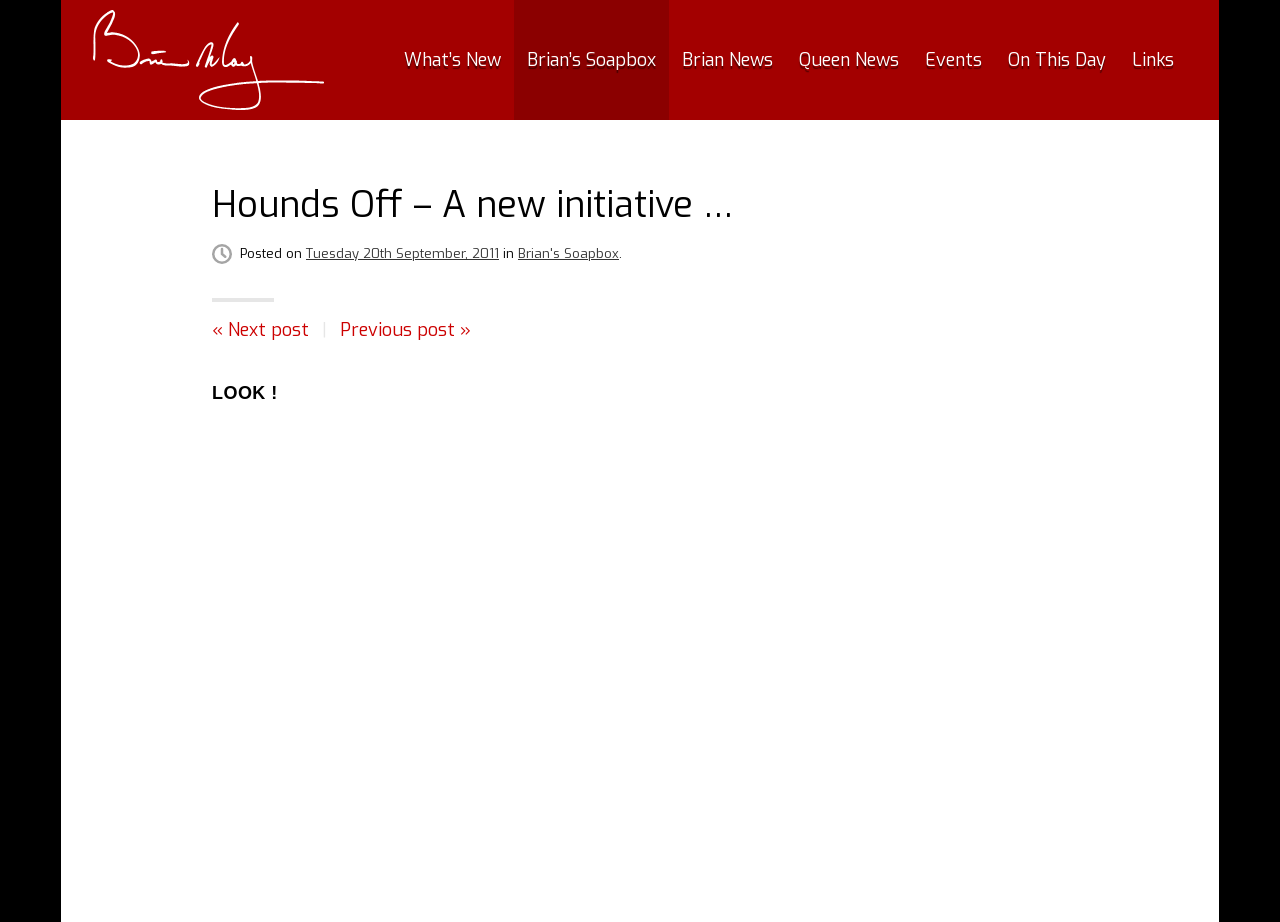Identify the bounding box coordinates of the HTML element based on this description: "Tuesday 20th September, 2011".

[0.239, 0.266, 0.39, 0.284]